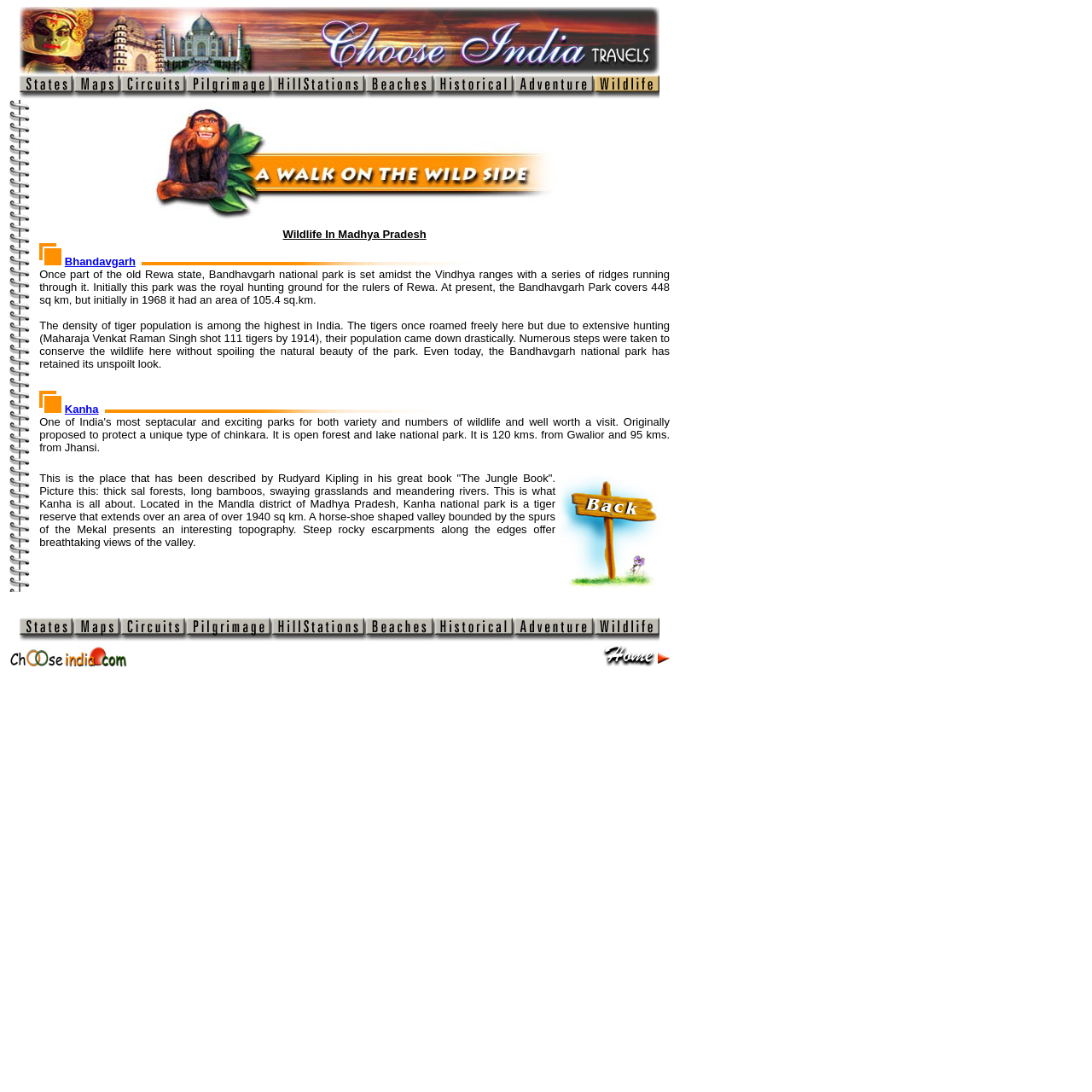Give a concise answer of one word or phrase to the question: 
What is the name of the national park described in the text?

Bandhavgarh